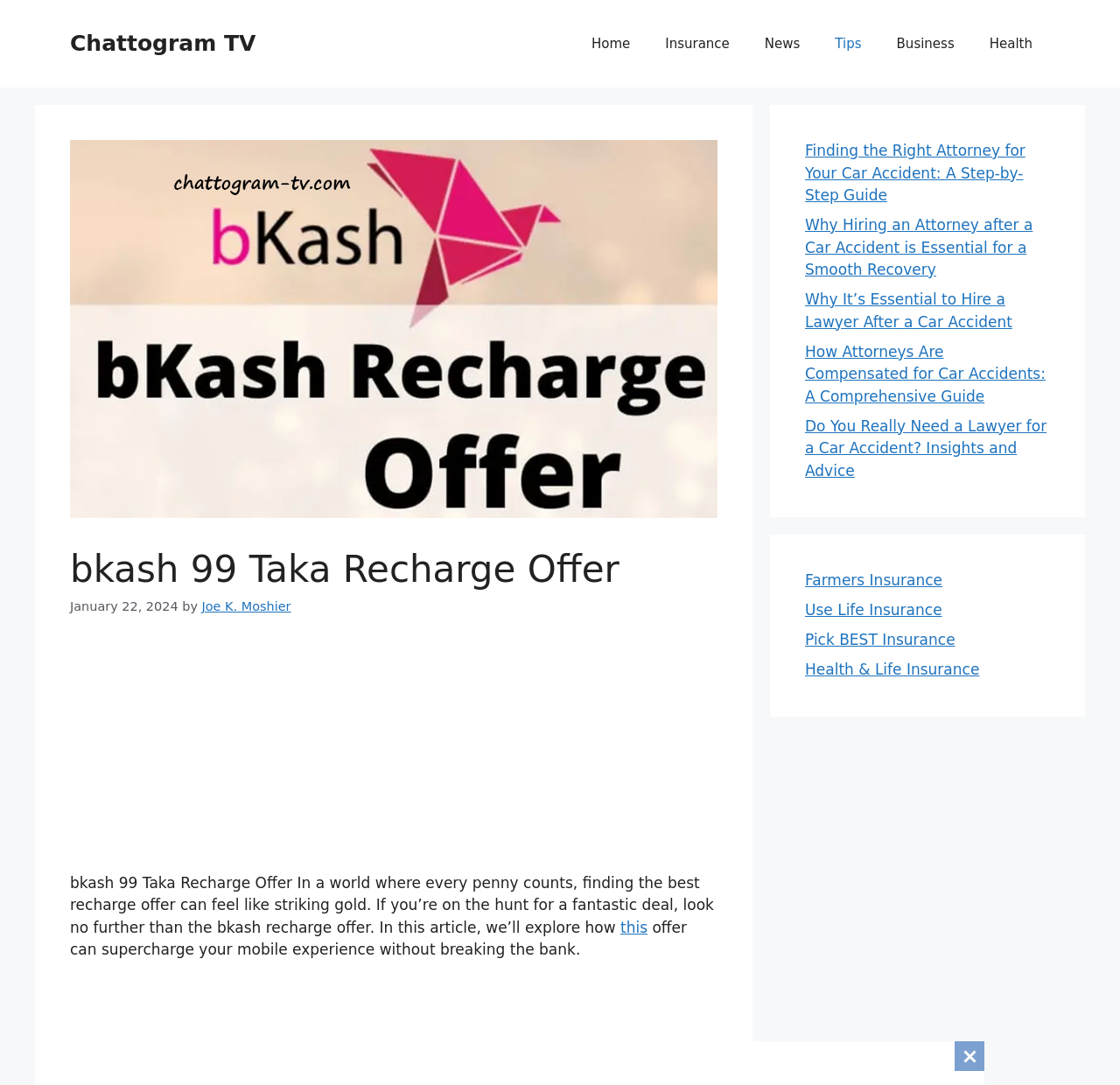Find the bounding box coordinates for the HTML element described in this sentence: "this". Provide the coordinates as four float numbers between 0 and 1, in the format [left, top, right, bottom].

[0.554, 0.847, 0.578, 0.863]